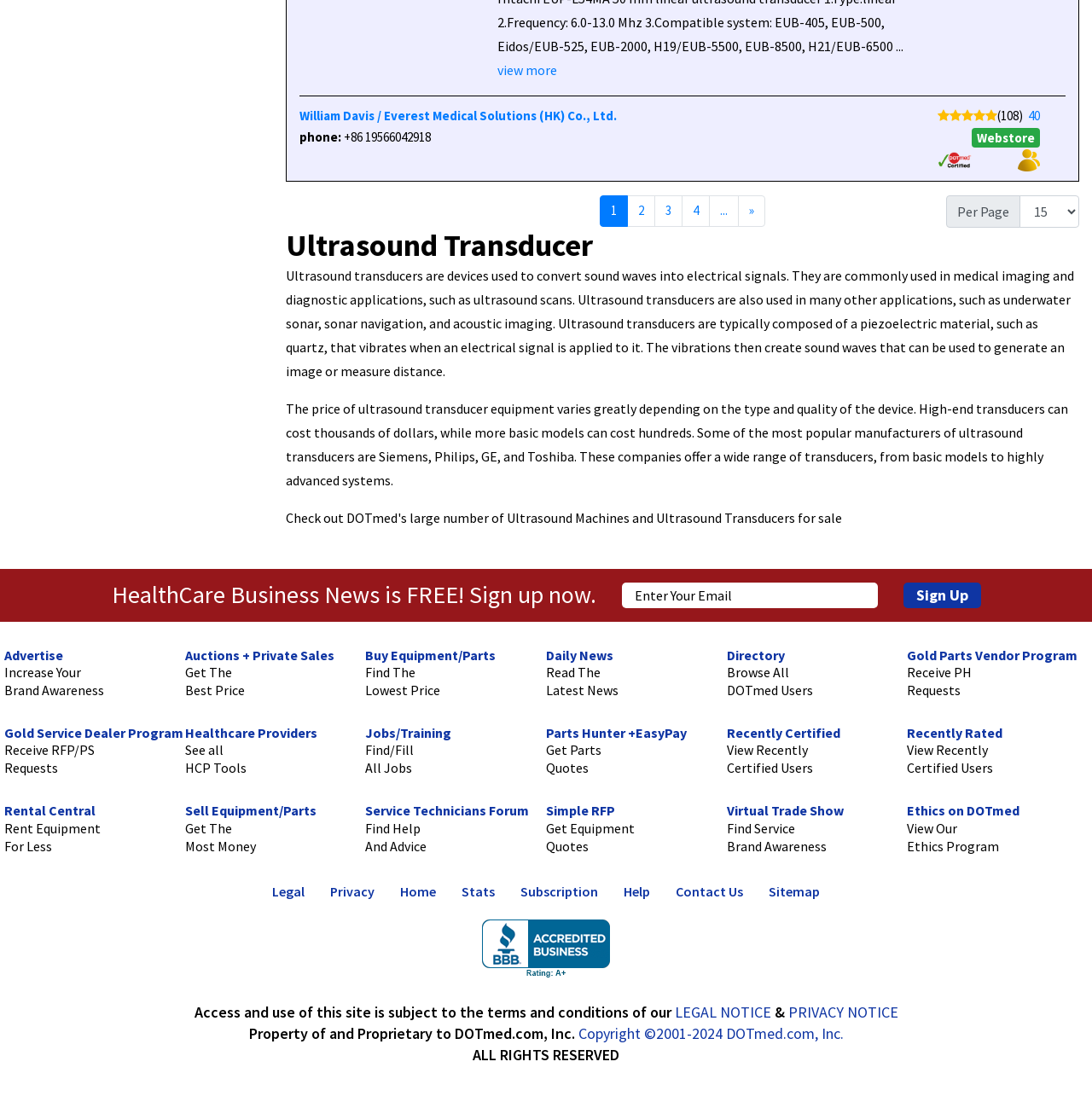Provide the bounding box coordinates of the HTML element this sentence describes: "Daily News".

[0.5, 0.583, 0.562, 0.599]